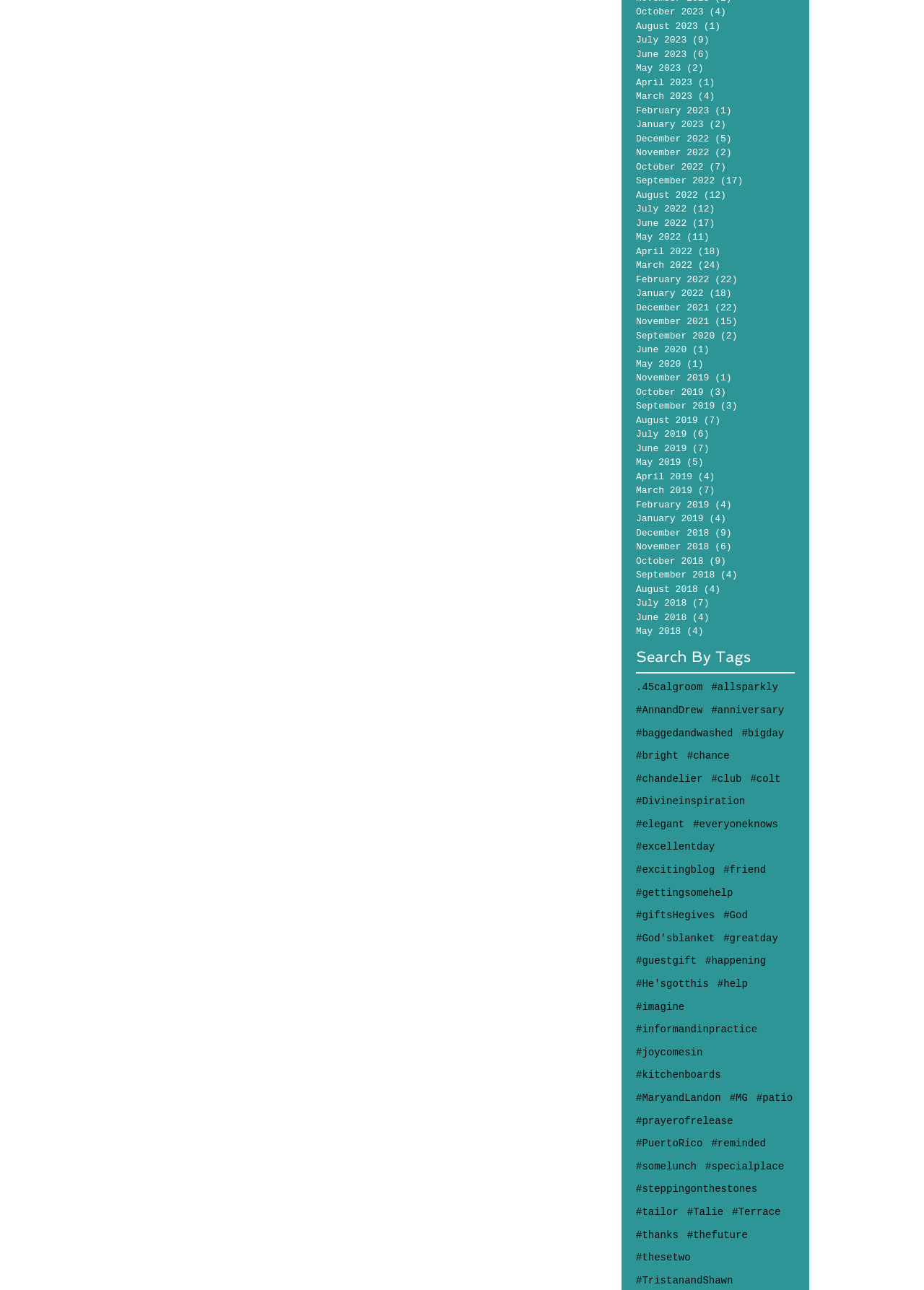What is the theme of the posts on this webpage?
Look at the screenshot and give a one-word or phrase answer.

Weddings